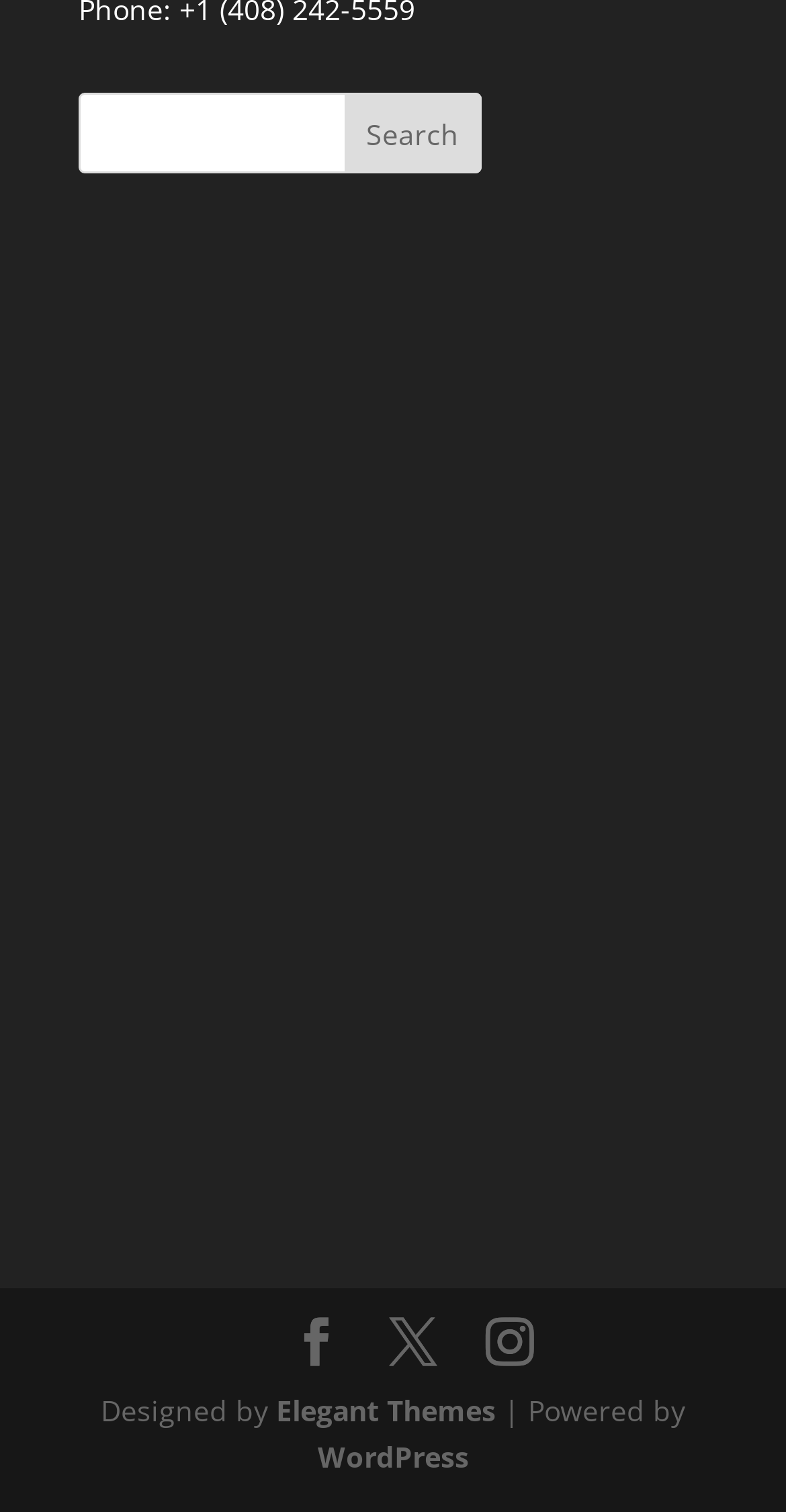Reply to the question with a brief word or phrase: What is the last link at the bottom of the webpage?

WordPress